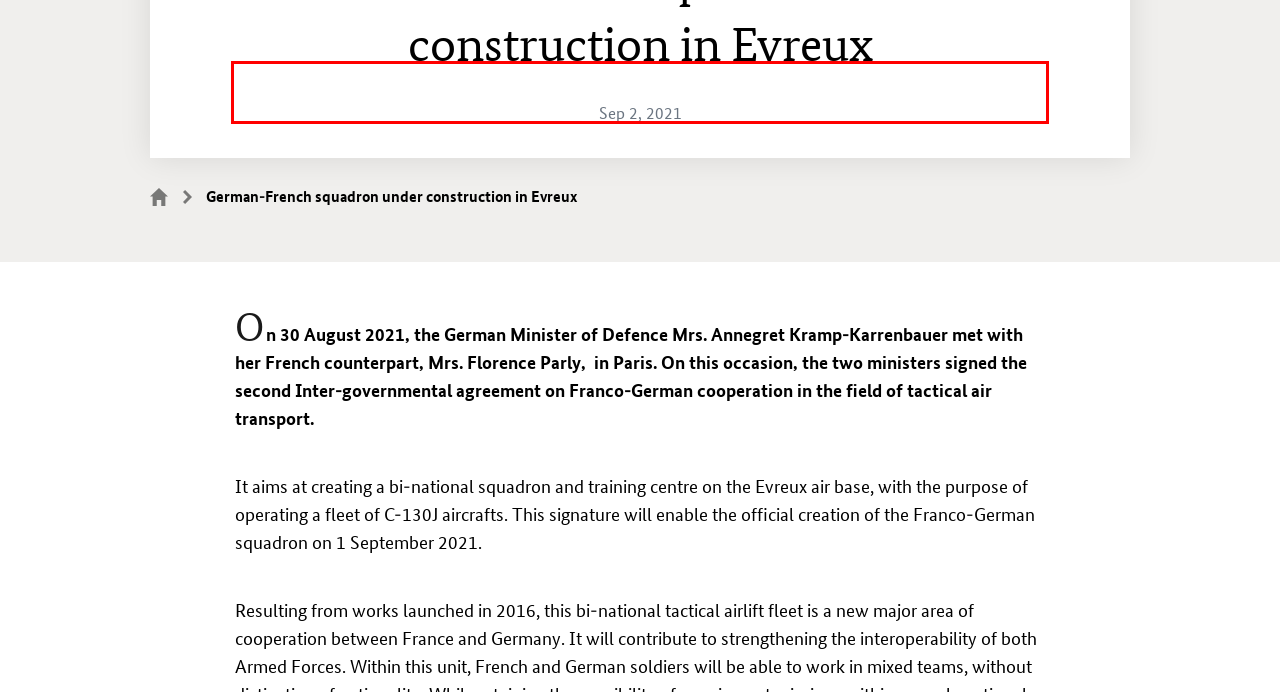You are looking at a screenshot of a webpage with a red rectangle bounding box. Use OCR to identify and extract the text content found inside this red bounding box.

Initial operational capability should be reached in autumn 2021 with the establishment of the unit in Evreux, and full operational capability in 2024.